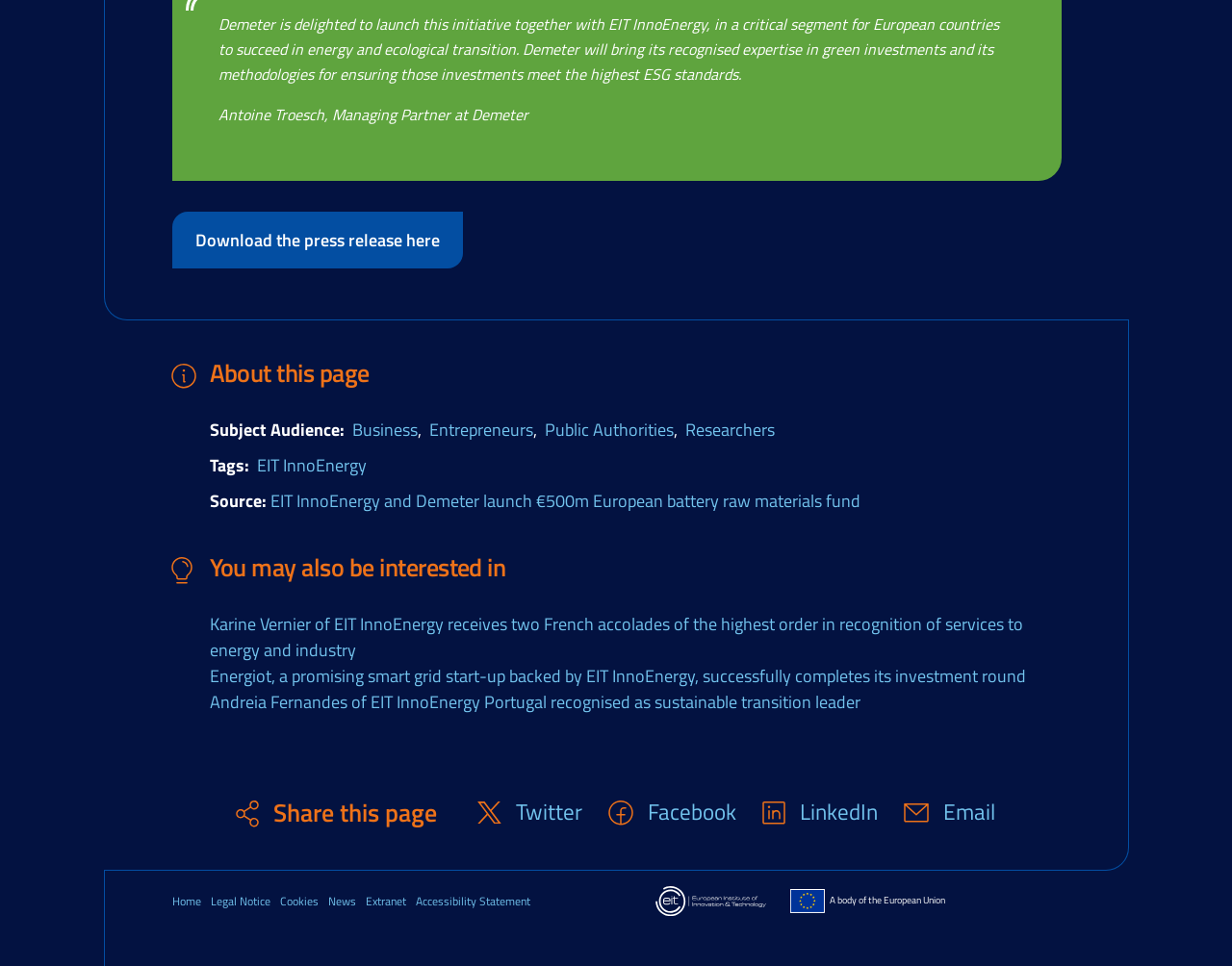What is the name of the organization that receives two French accolades?
Answer with a single word or phrase, using the screenshot for reference.

EIT InnoEnergy